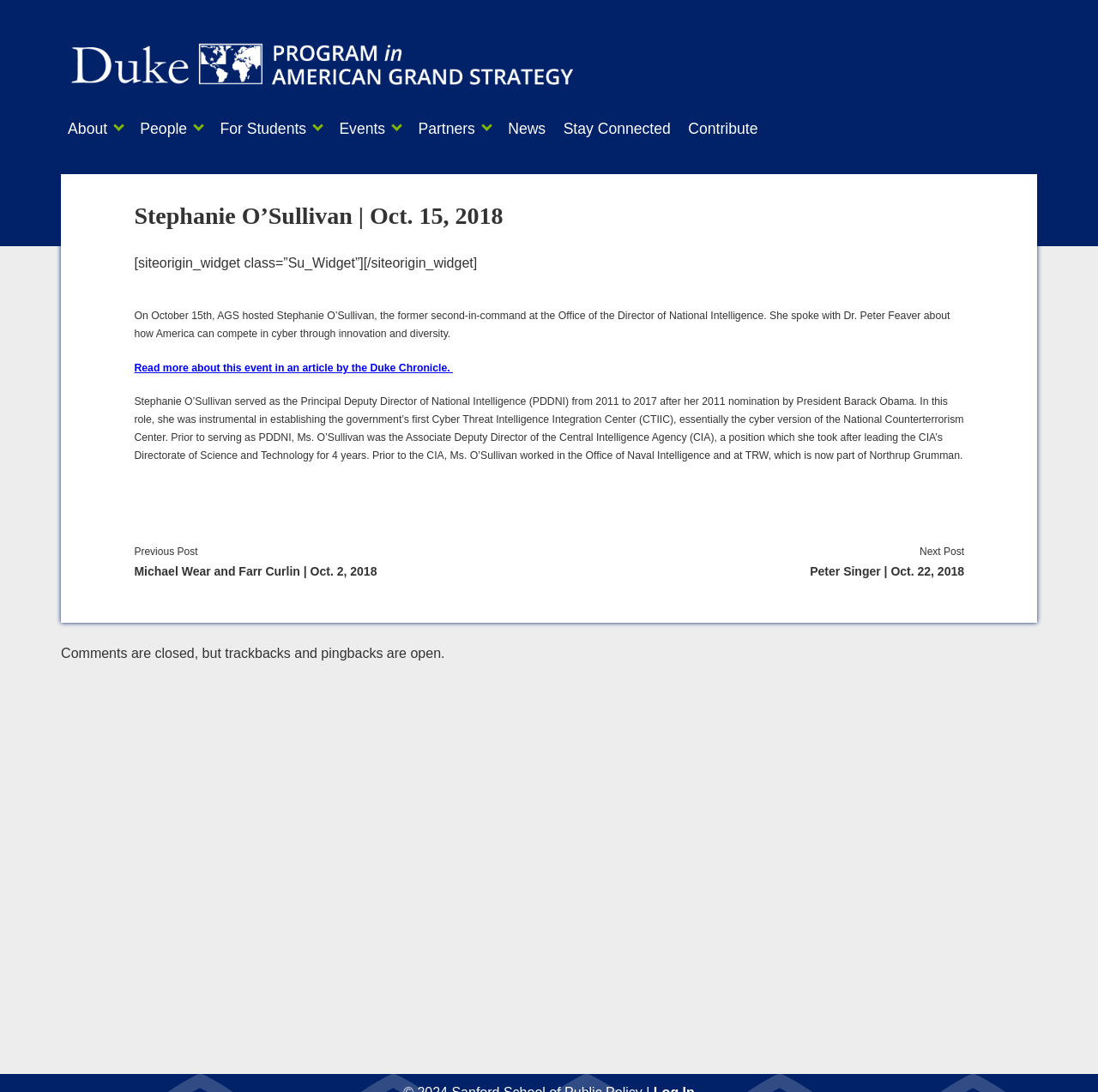Answer this question using a single word or a brief phrase:
What is the name of the organization?

American Grand Strategy